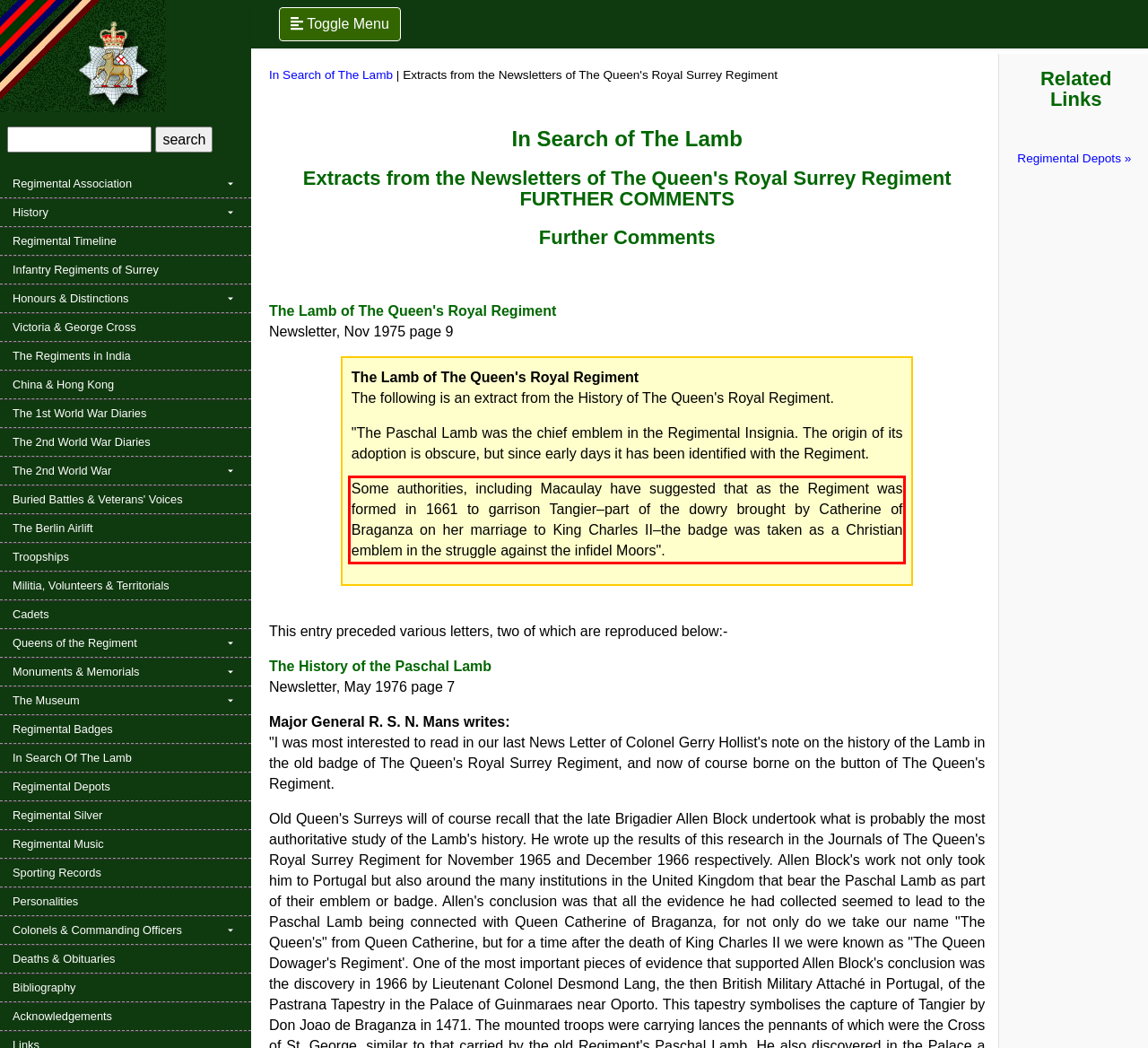Using the provided screenshot, read and generate the text content within the red-bordered area.

Some authorities, including Macaulay have suggested that as the Regiment was formed in 1661 to garrison Tangier–part of the dowry brought by Catherine of Braganza on her marriage to King Charles II–the badge was taken as a Christian emblem in the struggle against the infidel Moors".